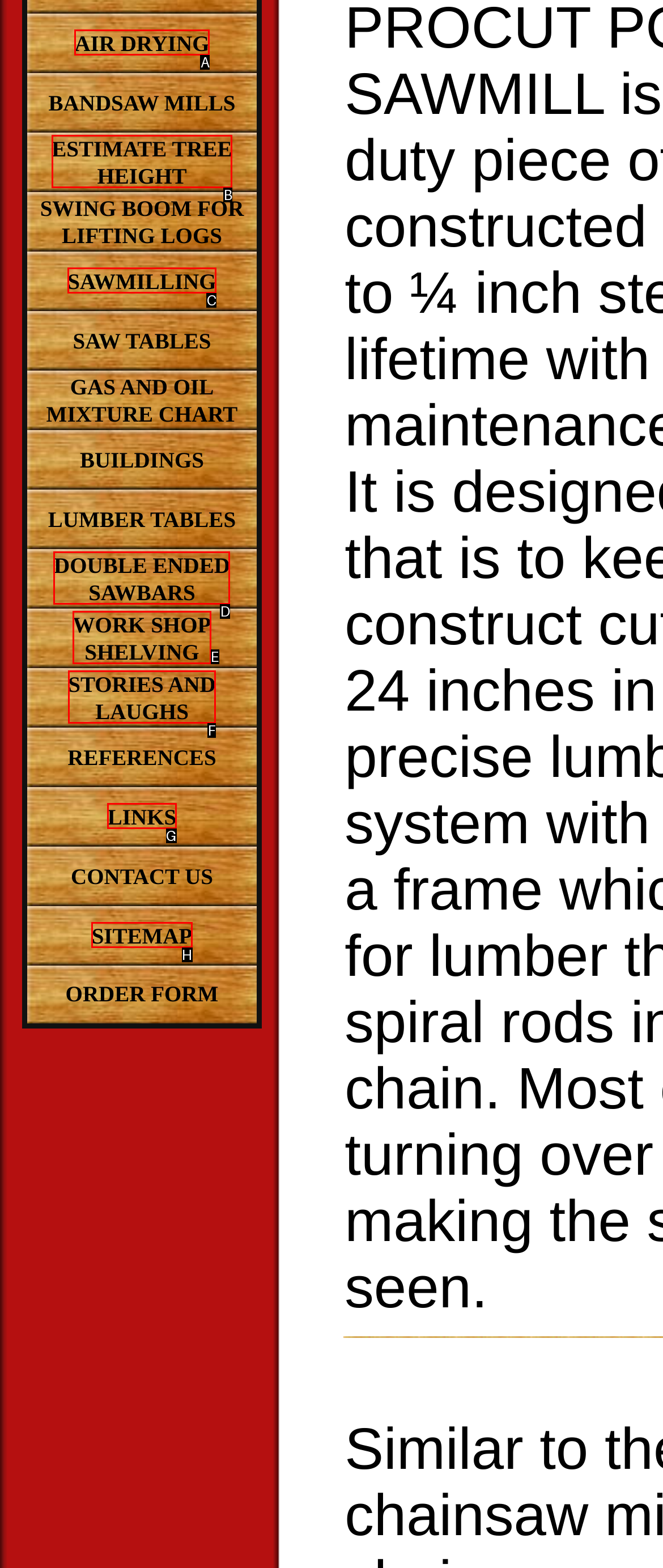From the choices provided, which HTML element best fits the description: Estimate Tree Height? Answer with the appropriate letter.

B